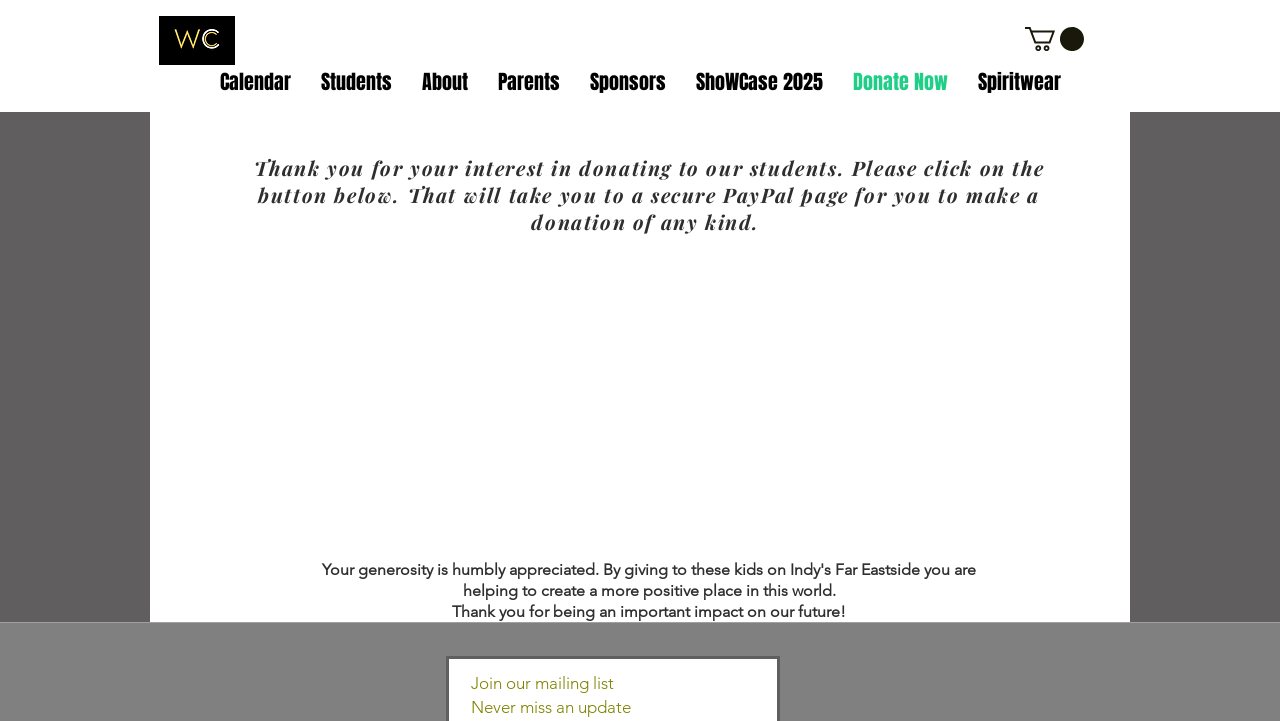Please provide a short answer using a single word or phrase for the question:
What is the secure payment method used on the webpage?

PayPal